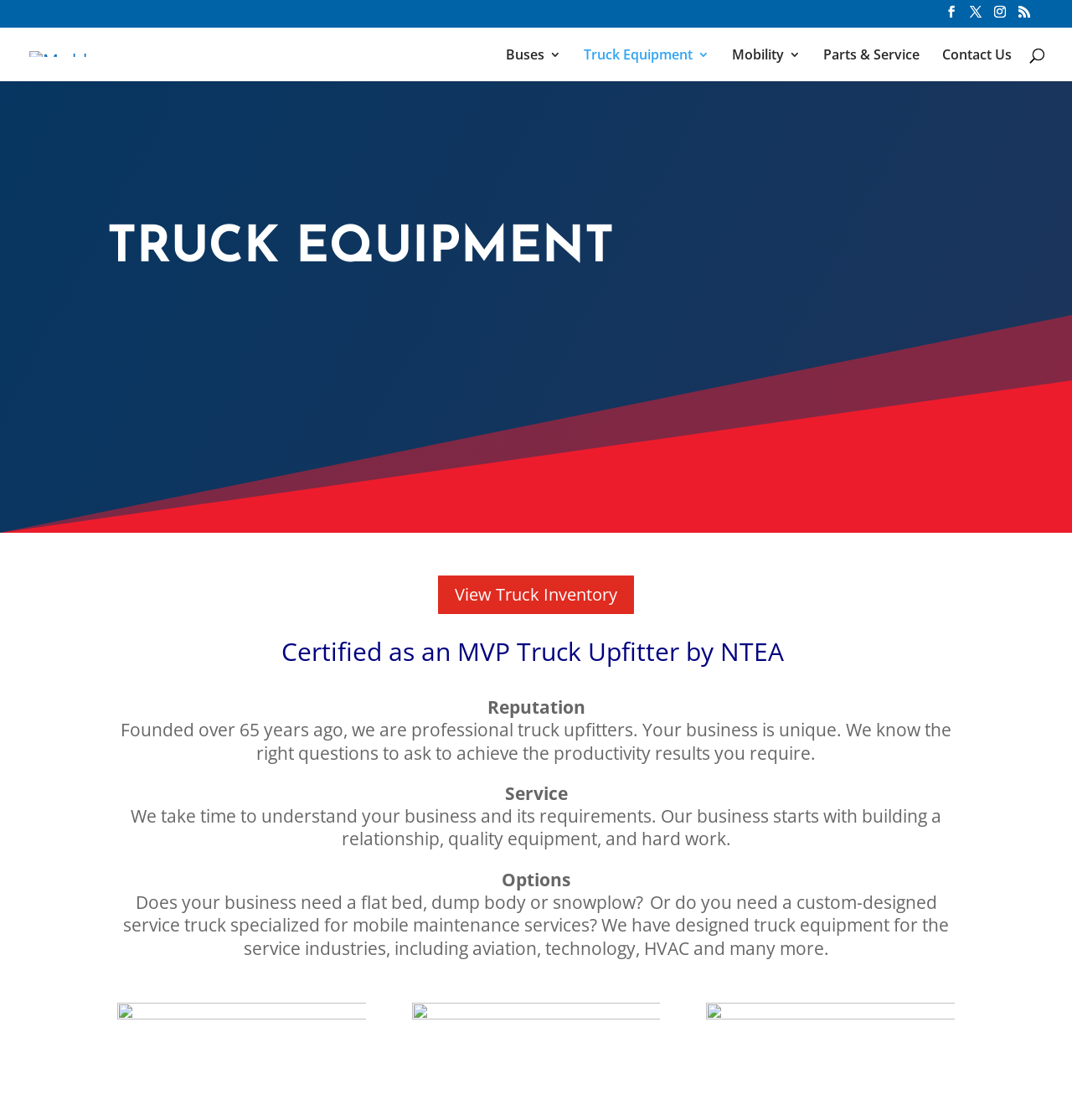Bounding box coordinates are specified in the format (top-left x, top-left y, bottom-right x, bottom-right y). All values are floating point numbers bounded between 0 and 1. Please provide the bounding box coordinate of the region this sentence describes: View Truck Inventory

[0.407, 0.512, 0.593, 0.549]